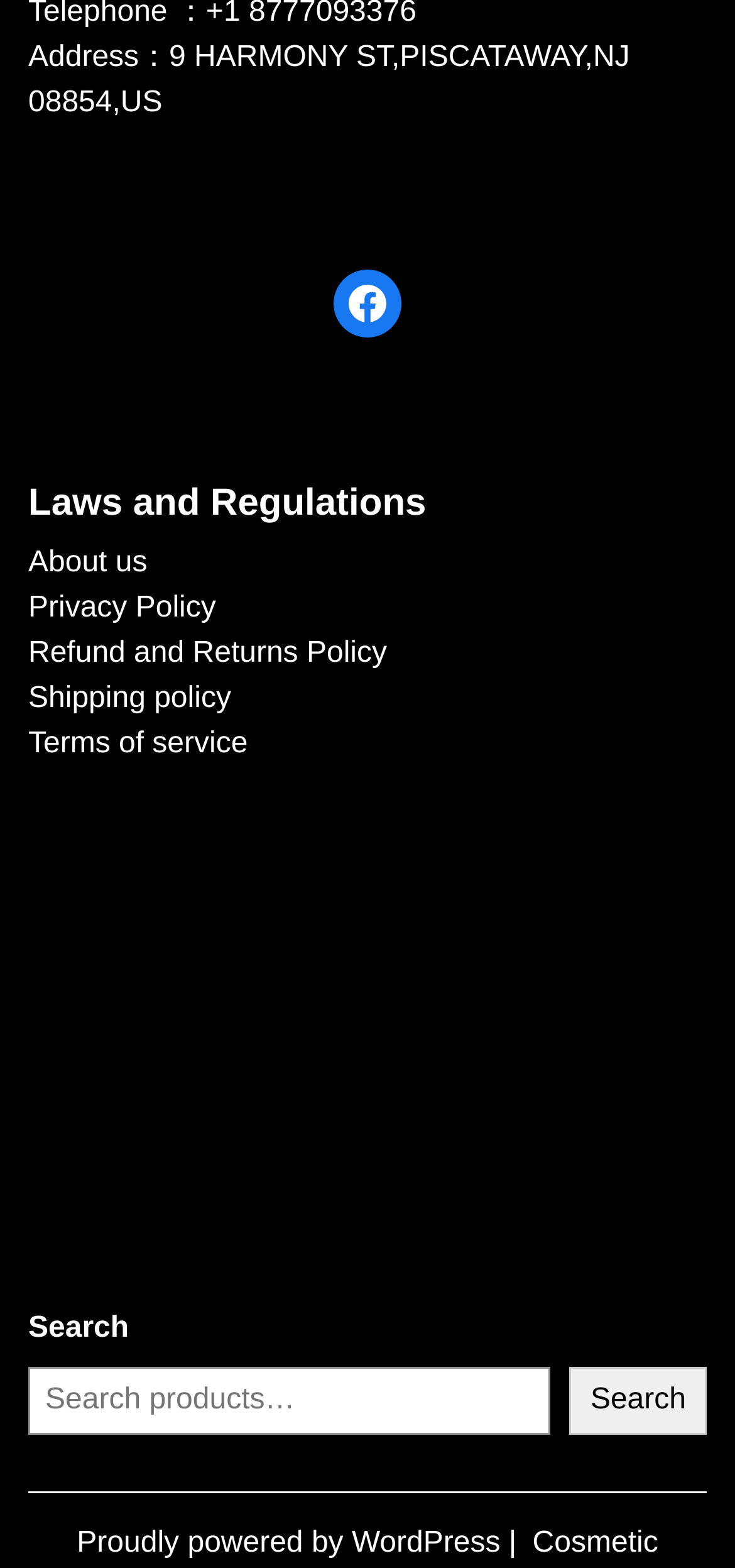Please locate the bounding box coordinates for the element that should be clicked to achieve the following instruction: "Enter your first name". Ensure the coordinates are given as four float numbers between 0 and 1, i.e., [left, top, right, bottom].

None